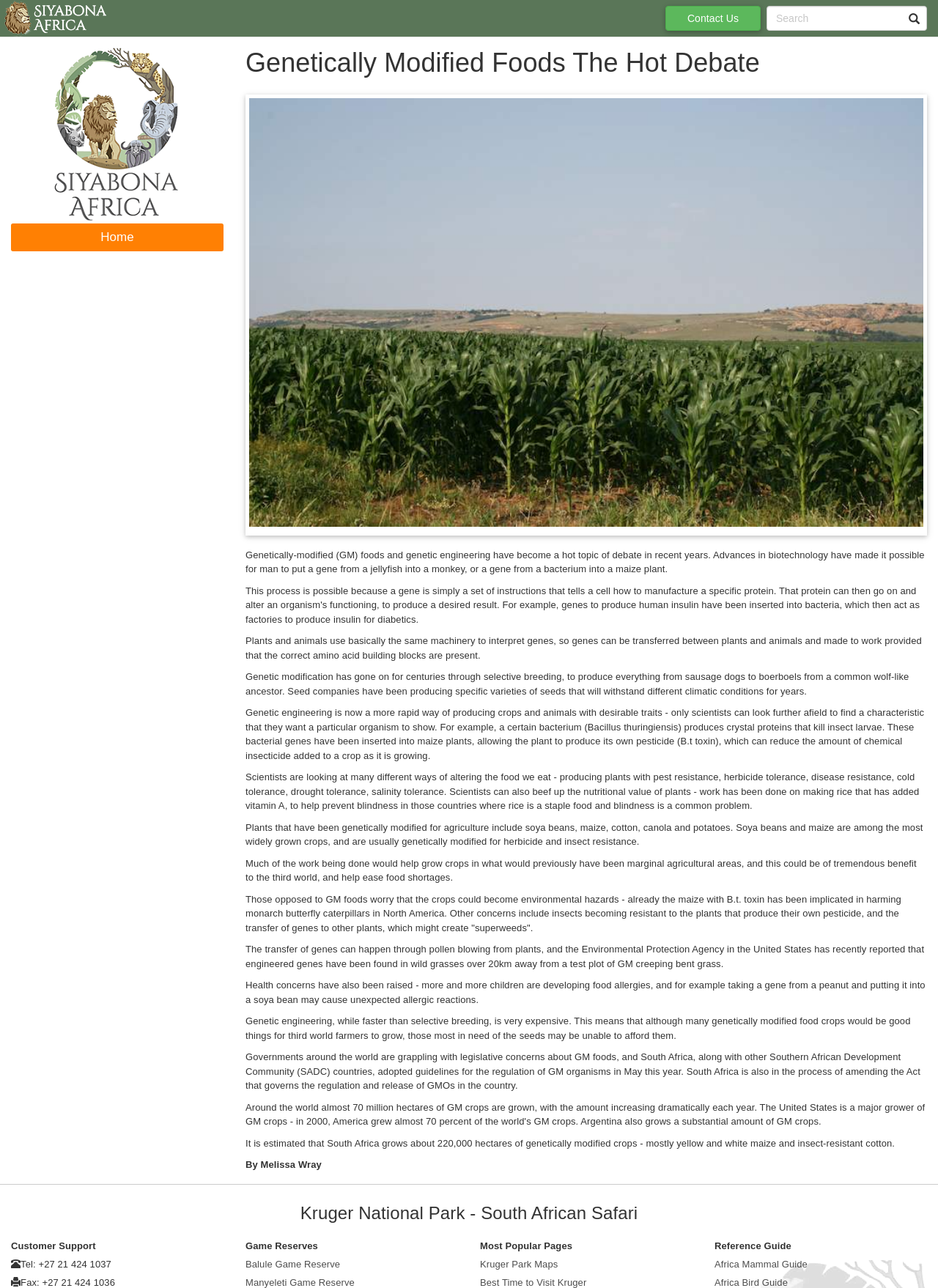What is the topic of the article?
By examining the image, provide a one-word or phrase answer.

Genetically Modified Foods